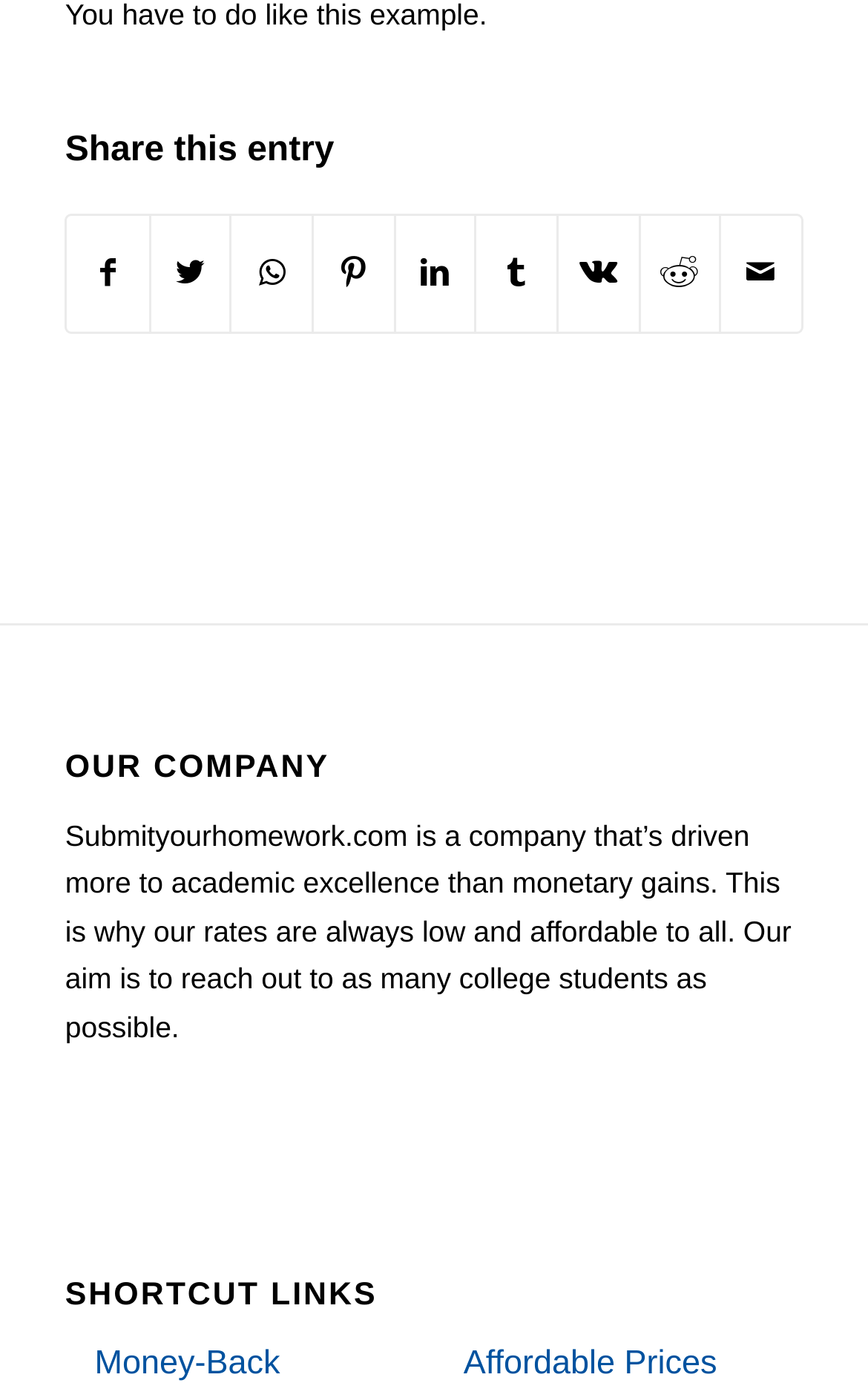Provide the bounding box coordinates for the UI element described in this sentence: "Share on Vk". The coordinates should be four float values between 0 and 1, i.e., [left, top, right, bottom].

[0.643, 0.157, 0.735, 0.24]